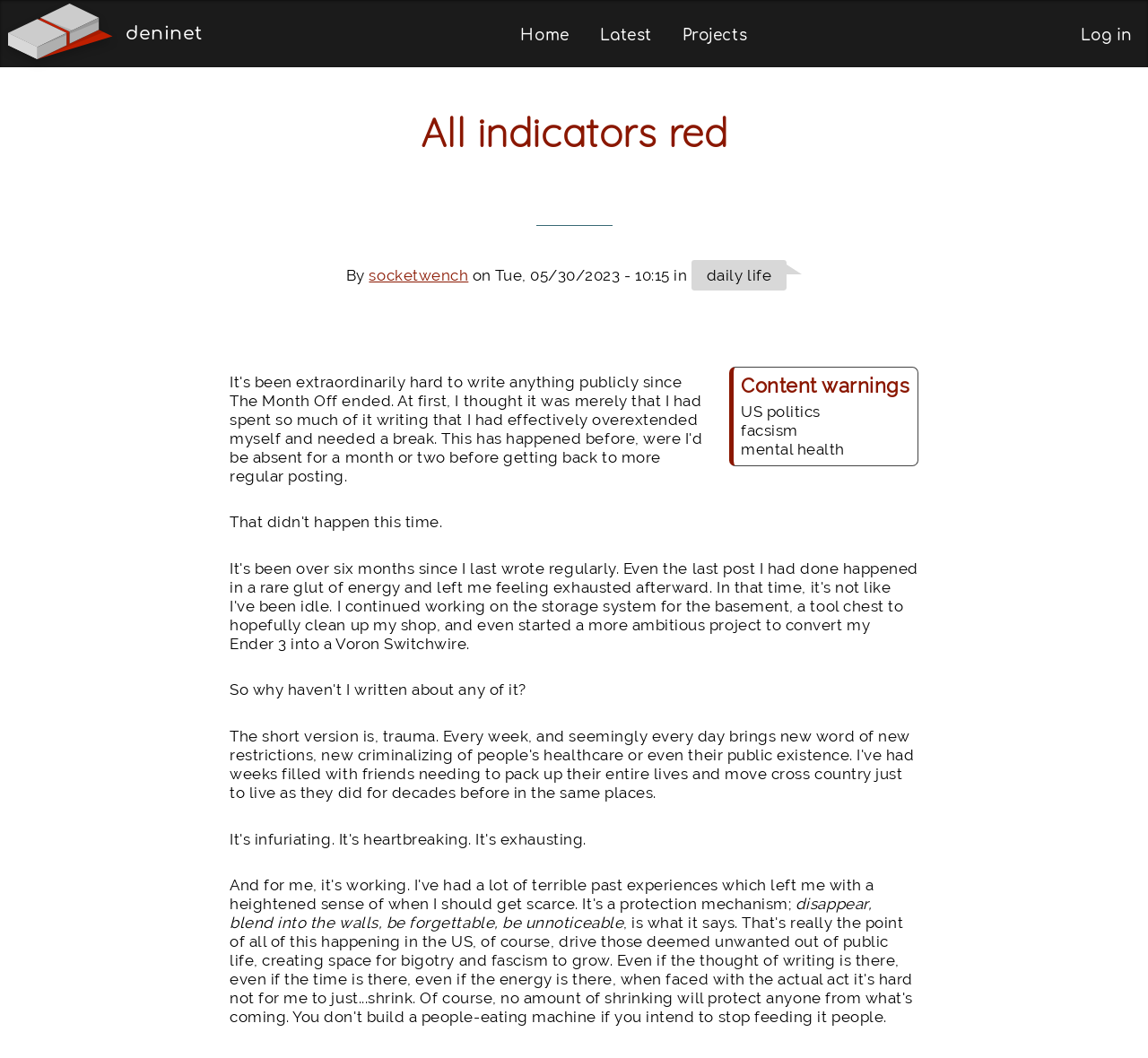Using the details from the image, please elaborate on the following question: What are the content warnings?

The content warnings can be found in the static text elements at coordinates [0.645, 0.38, 0.715, 0.397], [0.645, 0.398, 0.695, 0.415], and [0.645, 0.416, 0.736, 0.433], which display the text 'US politics', 'facsism', and 'mental health' respectively.